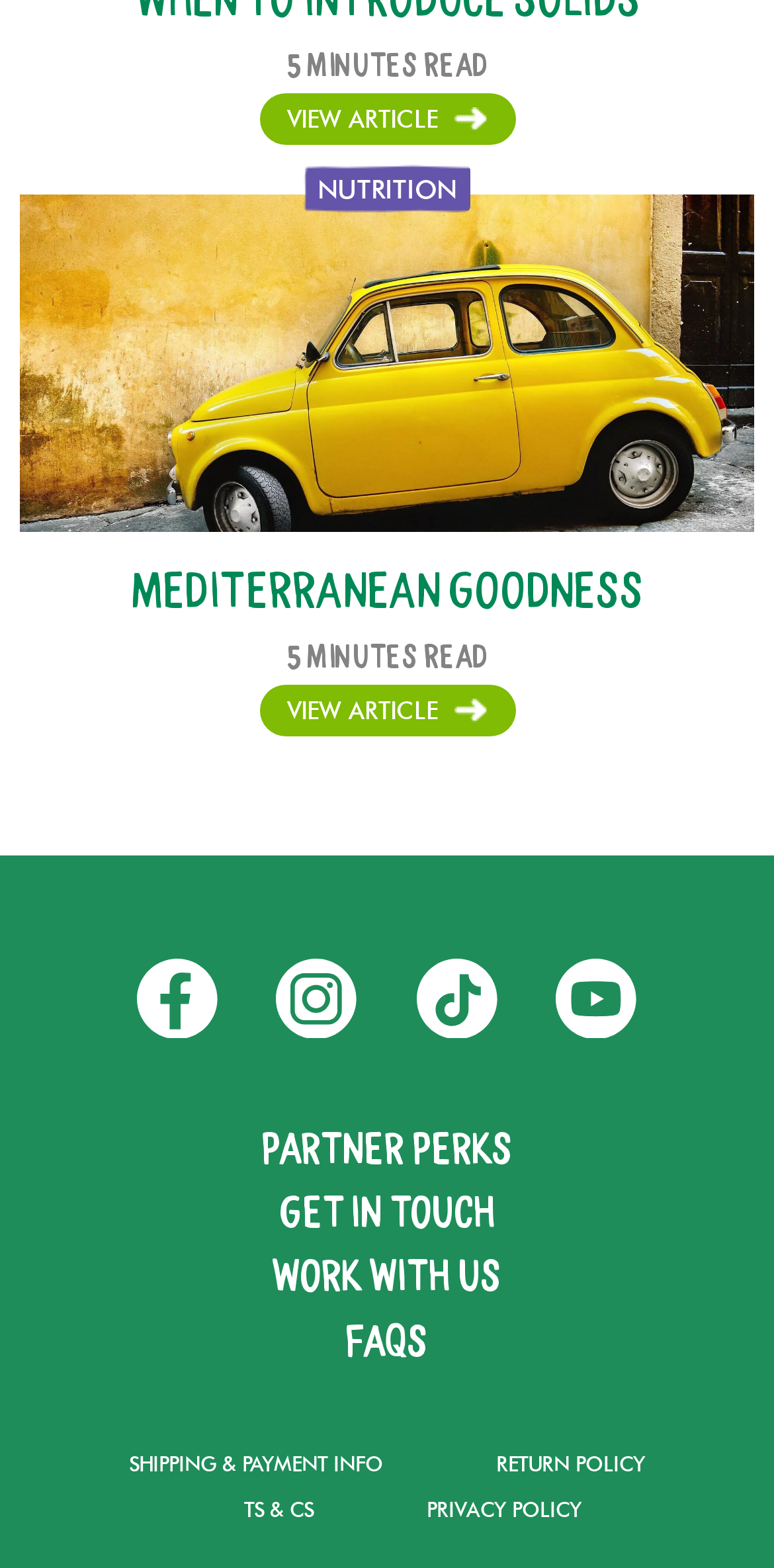Please specify the bounding box coordinates of the clickable region necessary for completing the following instruction: "Explore Partner Perks". The coordinates must consist of four float numbers between 0 and 1, i.e., [left, top, right, bottom].

[0.337, 0.724, 0.663, 0.748]